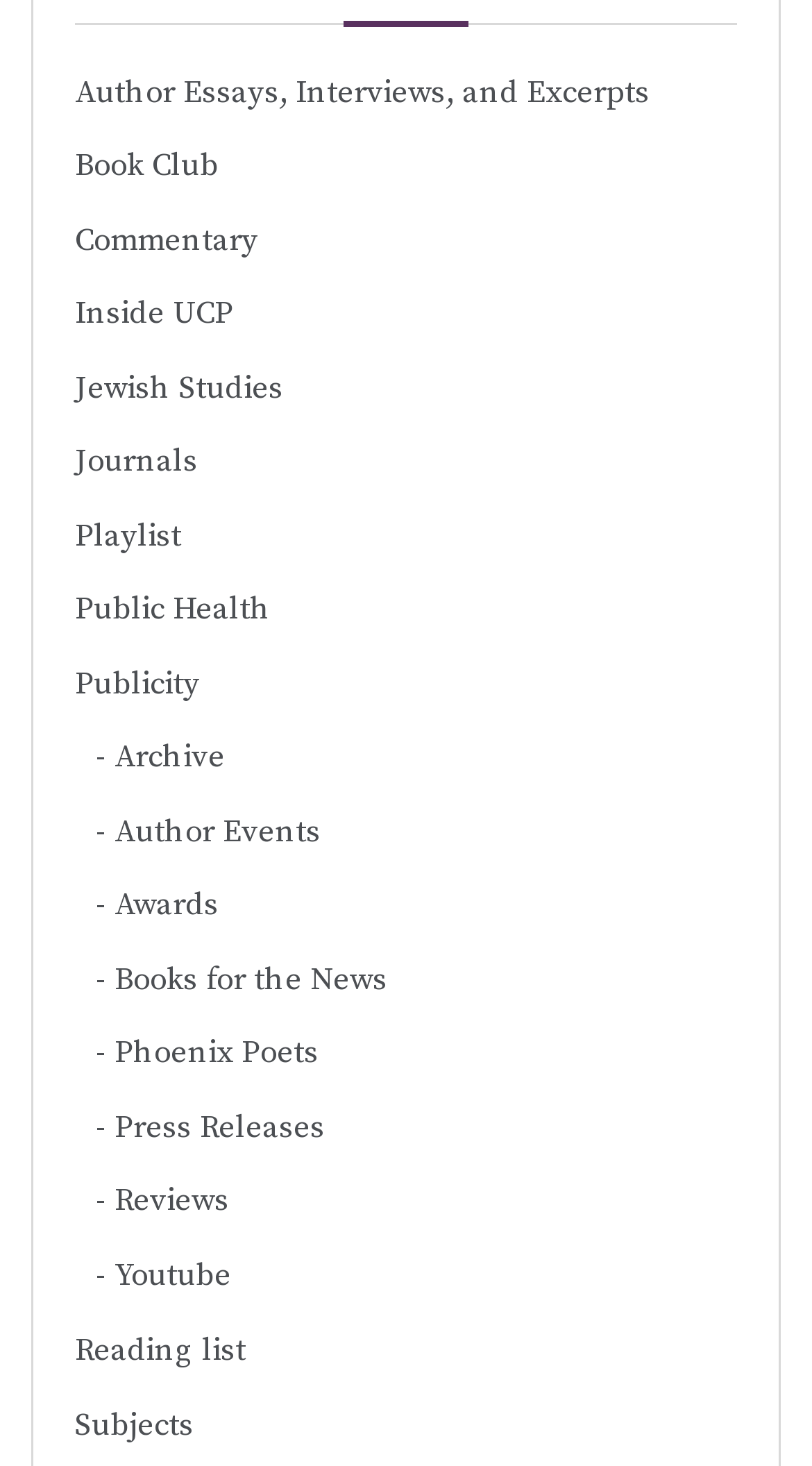Please identify the bounding box coordinates of the clickable element to fulfill the following instruction: "View author essays, interviews, and excerpts". The coordinates should be four float numbers between 0 and 1, i.e., [left, top, right, bottom].

[0.092, 0.045, 0.8, 0.081]